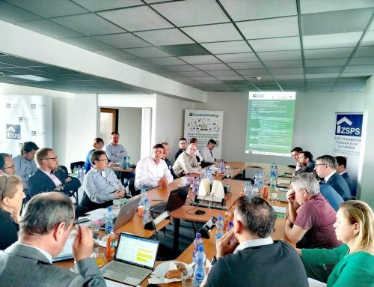Using the details in the image, give a detailed response to the question below:
What is scattered across the table?

The image shows that laptops and documents are scattered across the conference table, indicating a collaborative atmosphere and suggesting that the professionals are actively engaged in discussion and sharing information.